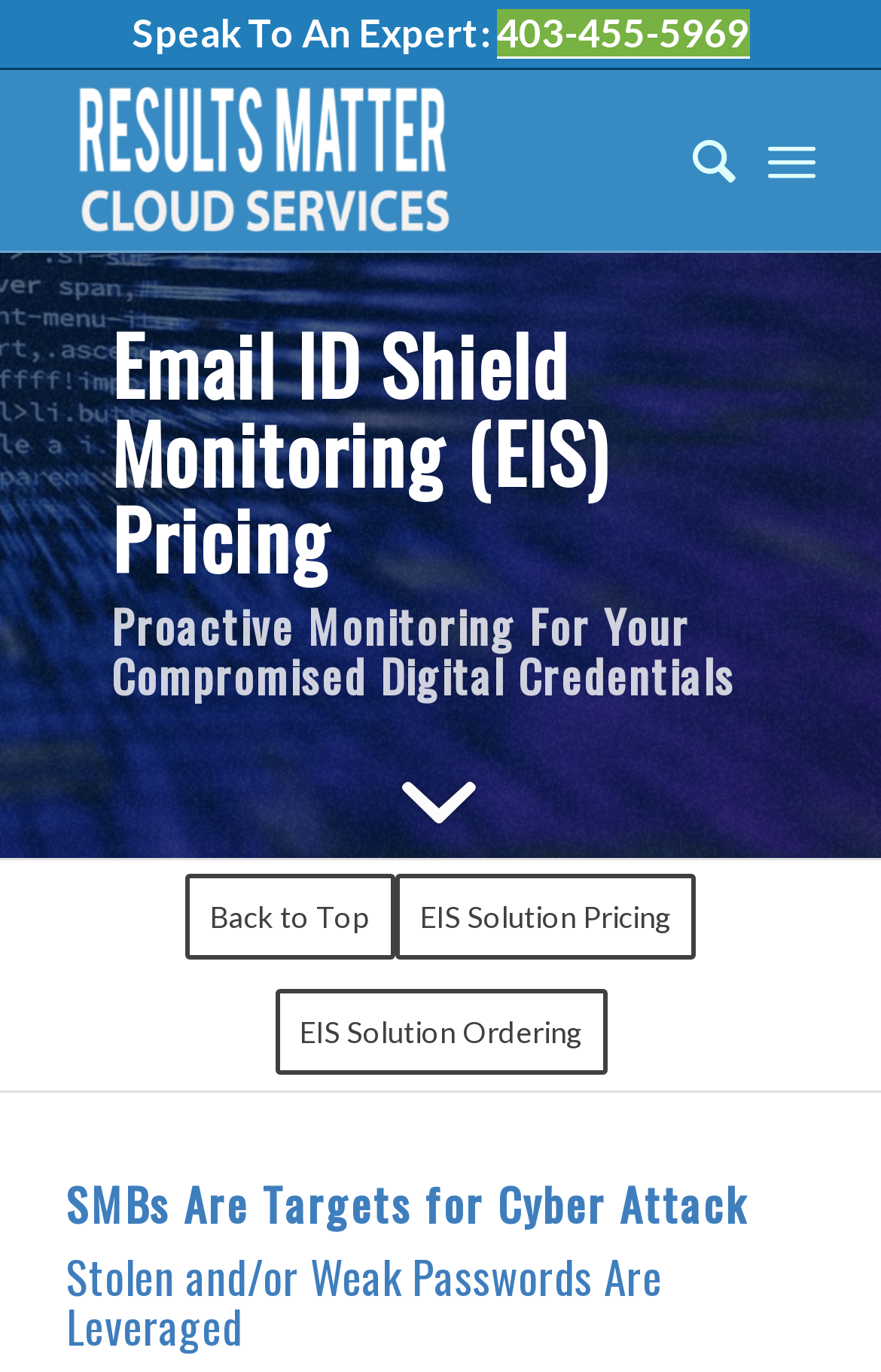How many links are there in the main section?
Relying on the image, give a concise answer in one word or a brief phrase.

3